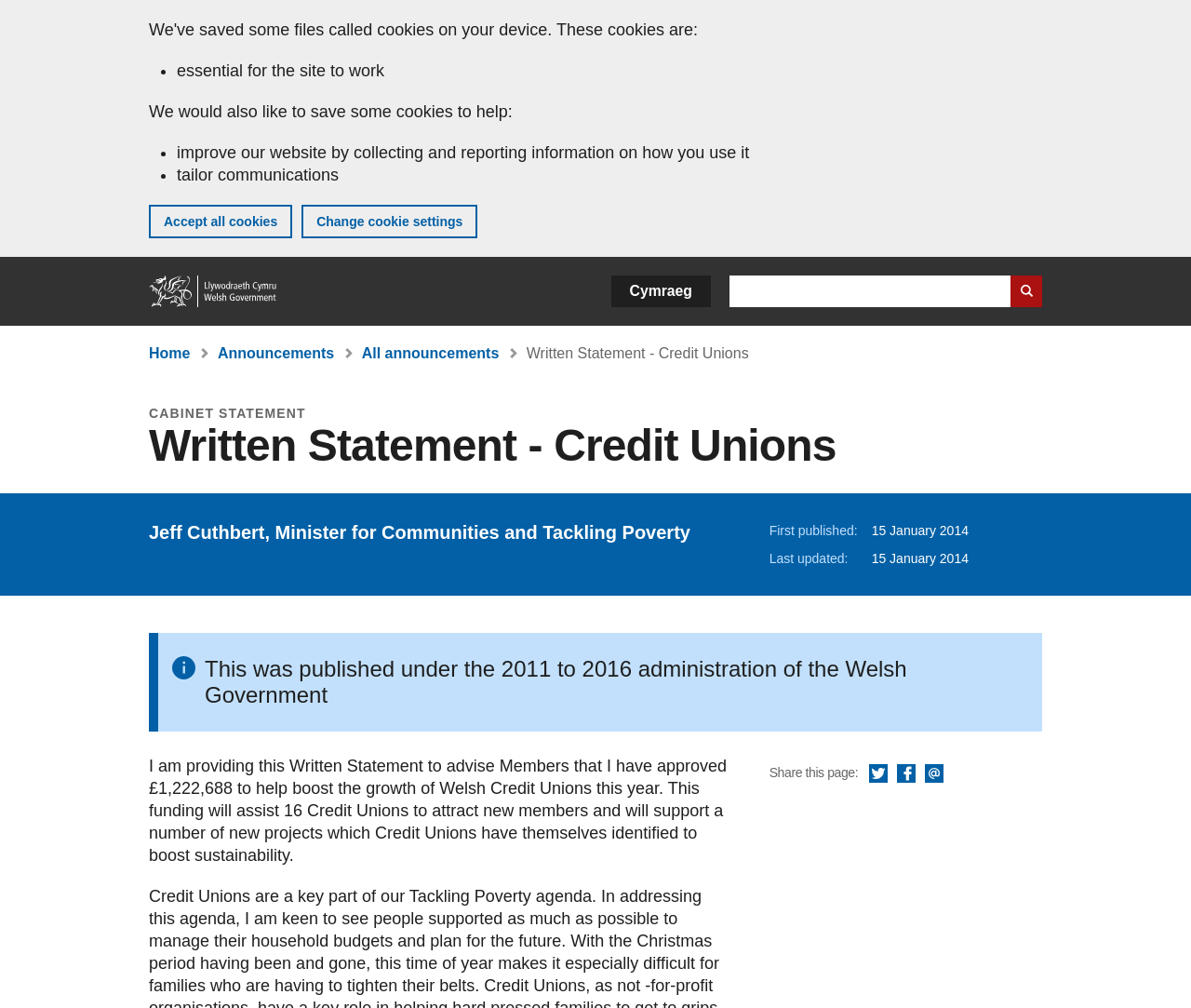Based on the element description, predict the bounding box coordinates (top-left x, top-left y, bottom-right x, bottom-right y) for the UI element in the screenshot: Accept all cookies

[0.125, 0.203, 0.245, 0.236]